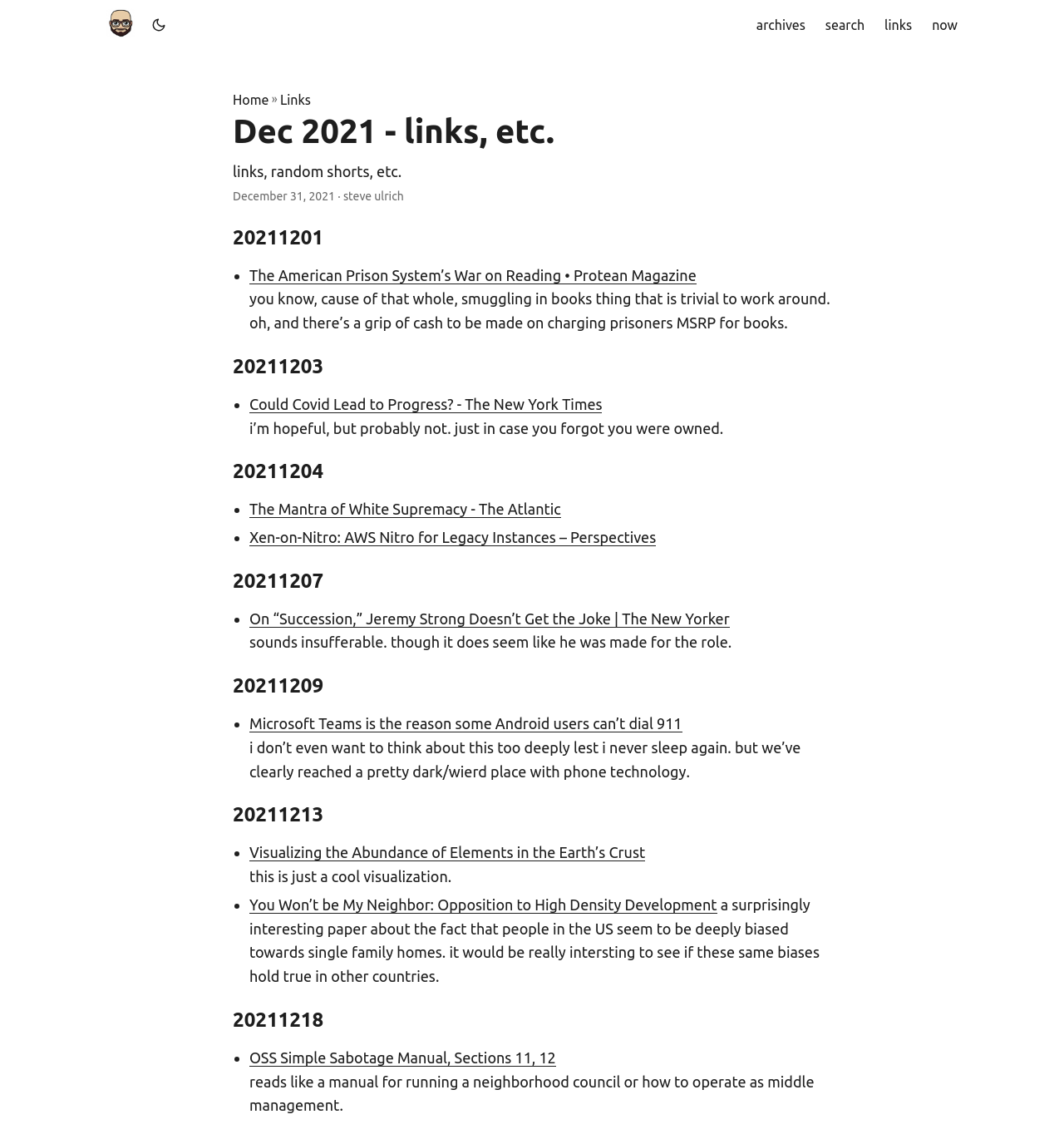Pinpoint the bounding box coordinates of the element that must be clicked to accomplish the following instruction: "search". The coordinates should be in the format of four float numbers between 0 and 1, i.e., [left, top, right, bottom].

[0.776, 0.0, 0.813, 0.044]